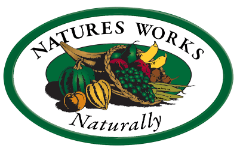Offer a comprehensive description of the image.

The image features the logo of "Natures Works," presented within an oval shape. The design includes a variety of colorful fruits and vegetables, including a pumpkin, grapes, and bananas, signifying a commitment to natural, healthy products. The company name, "Natures Works," is boldly displayed at the top, while the word "Naturally" appears in a smaller font at the bottom, emphasizing the brand's focus on natural solutions and whole foods. This visual representation reflects the company's dedication to health and wellness through nature-derived products.